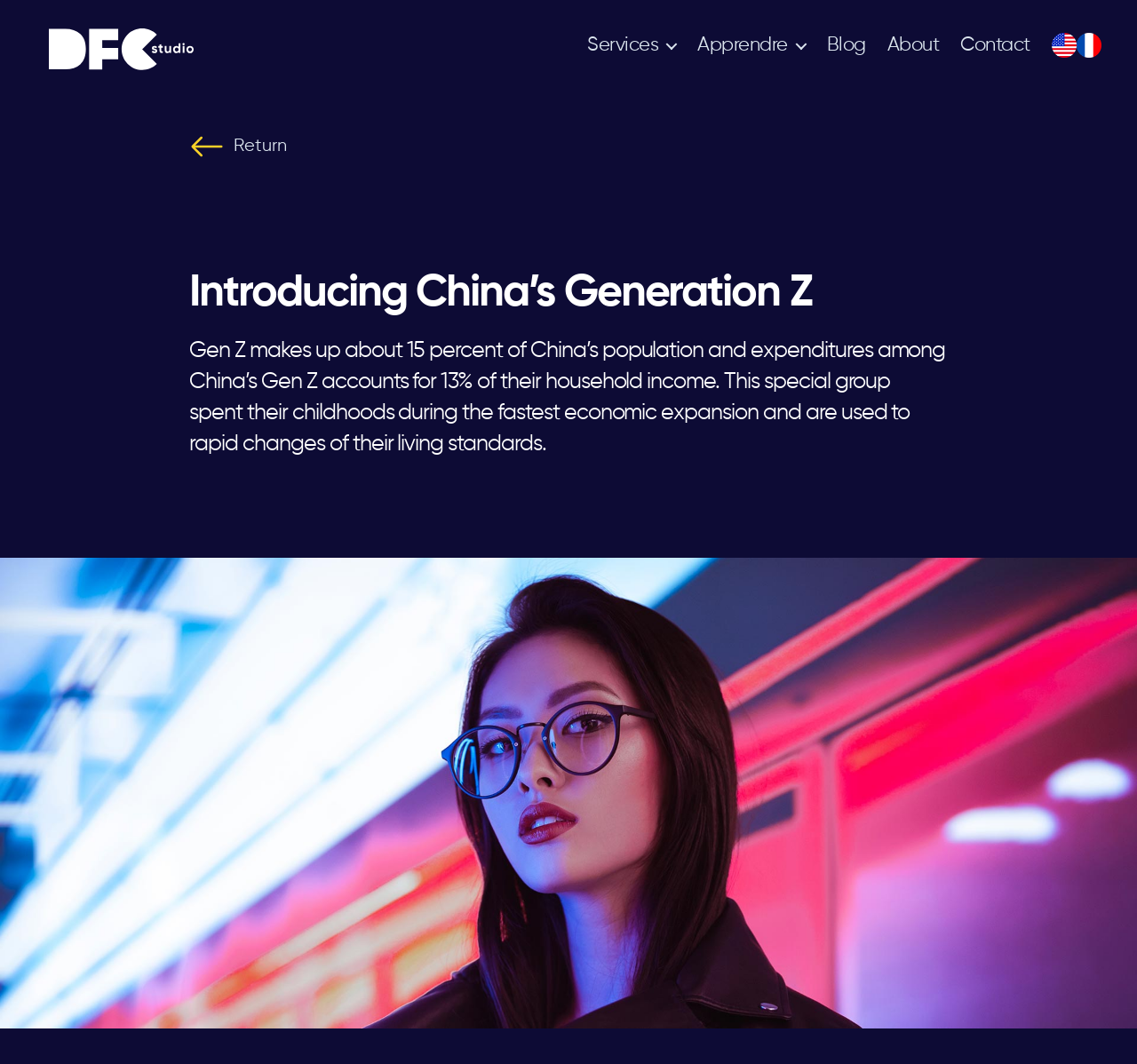What is the name of the studio?
Could you answer the question in a detailed manner, providing as much information as possible?

The name of the studio can be found in the top-left corner of the webpage, where it is written as 'Introducing China’s Generation Z - DFC Studio'. The 'DFC Studio' part is a link and an image, indicating that it is the name of the studio.